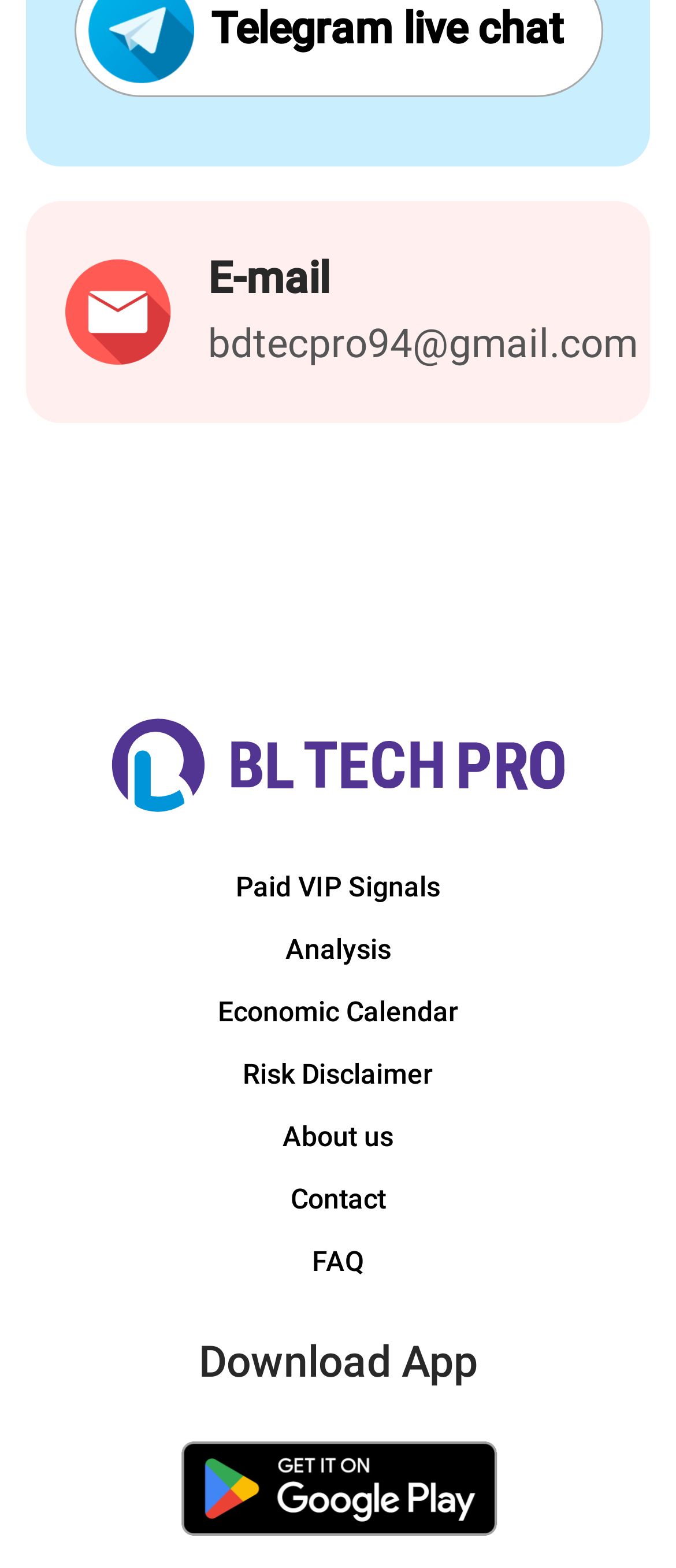Find the bounding box coordinates of the clickable area required to complete the following action: "Open Telegram live chat".

[0.109, 0.037, 0.891, 0.057]